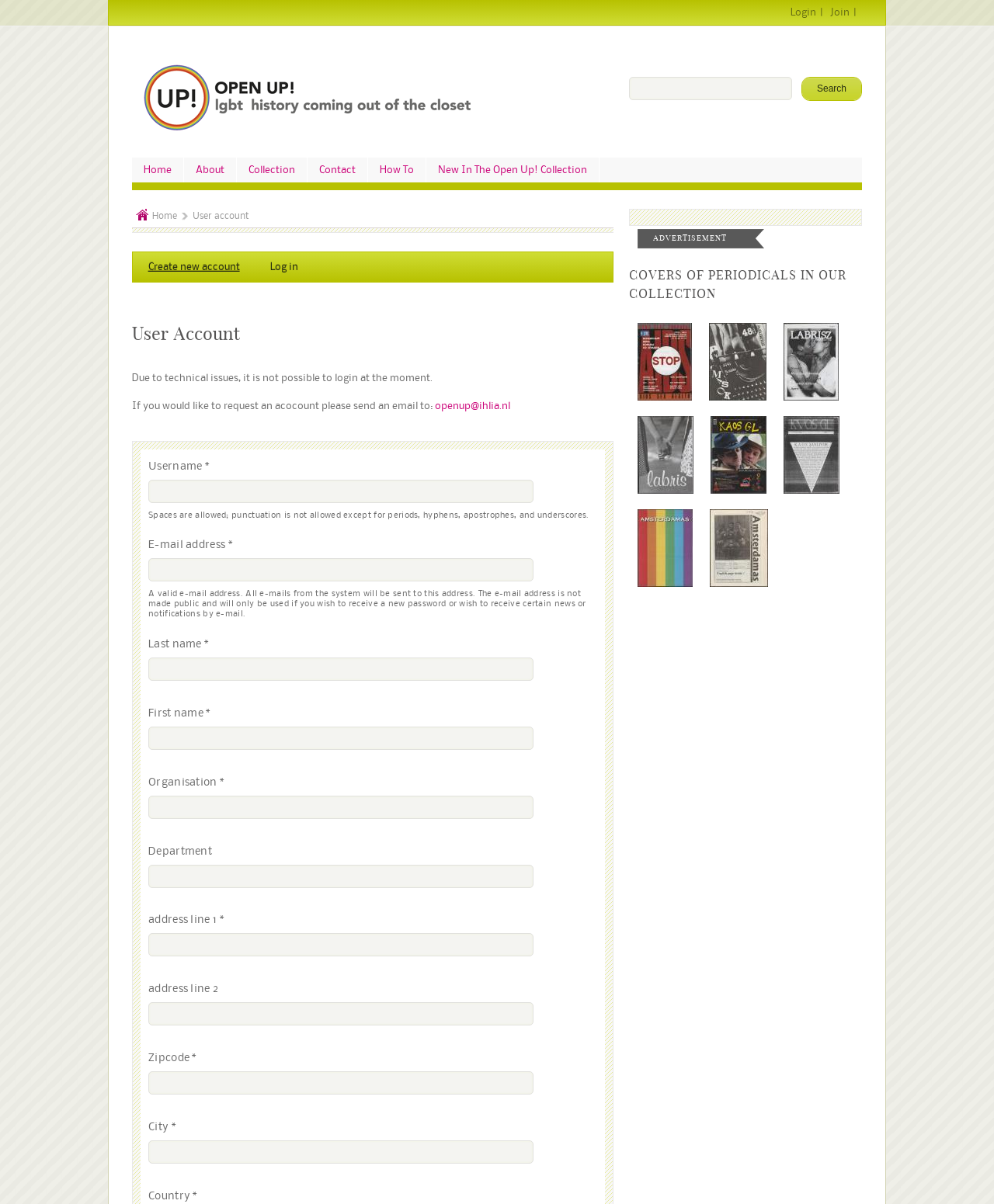Find and provide the bounding box coordinates for the UI element described with: "Log in".

[0.264, 0.21, 0.307, 0.234]